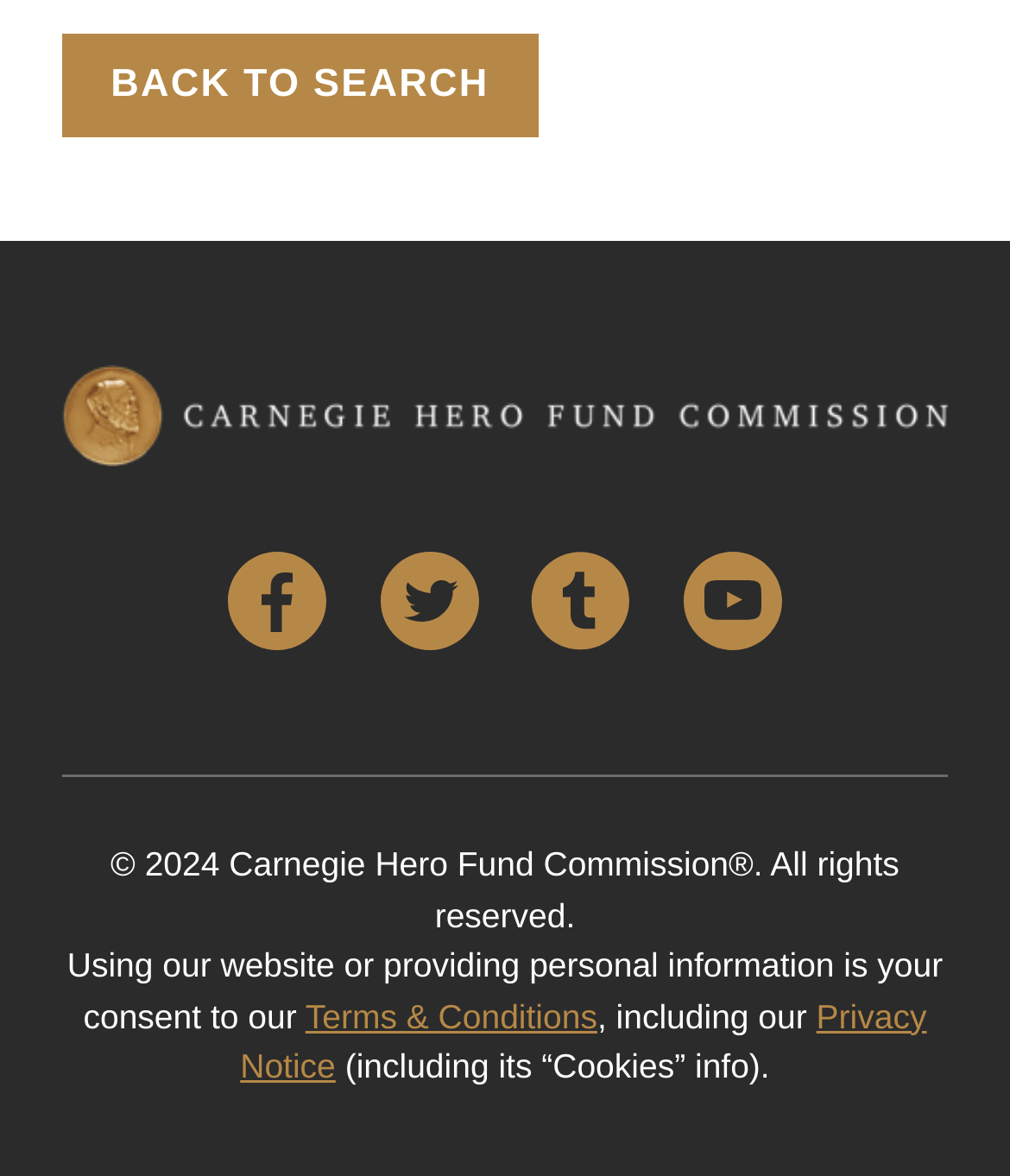Please provide a detailed answer to the question below by examining the image:
How many links are available in the footer section?

I examined the footer section of the webpage and found three links: 'BACK TO SEARCH', 'Terms & Conditions', and 'Privacy Notice'.